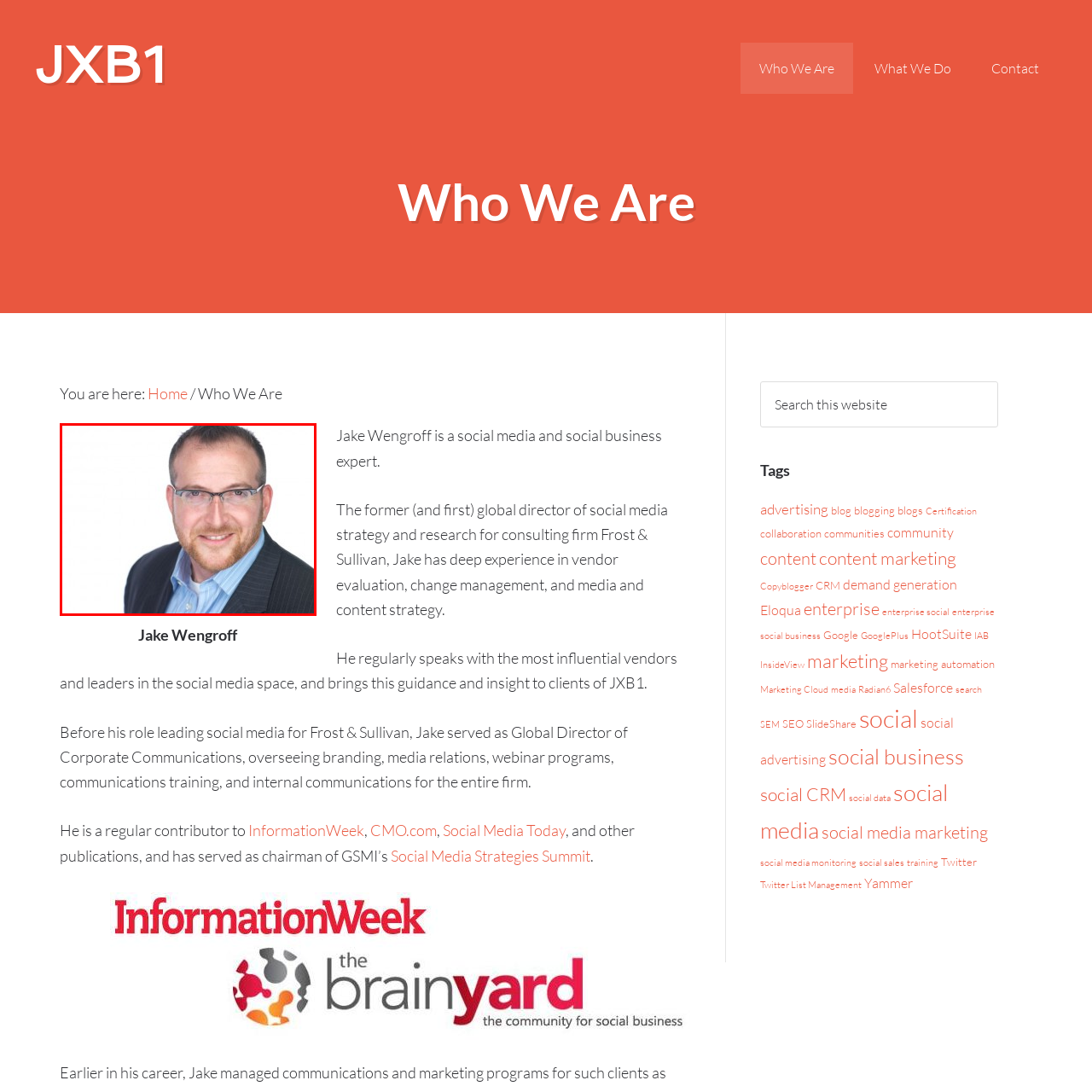What is Jake Wengroff's previous role?
Analyze the highlighted section in the red bounding box of the image and respond to the question with a detailed explanation.

The caption states that Jake Wengroff served as the first global director of social media strategy and research at Frost & Sullivan, which indicates that his previous role was as a global director of social media strategy.